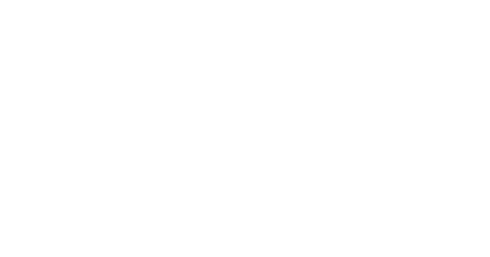Give an elaborate caption for the image.

The image is a visually informative representation associated with the topic "Best Instagram Hashtag Generator Tools." It likely serves as a part of an article that highlights various tools designed to enhance Instagram reach and engagement. The caption invites readers to explore the featured tools, promising valuable insights and recommendations tailored for Instagram users looking to maximize their social media effectiveness. This image is part of a presentation that spans multiple slides, suggesting it is integral to an engaging user experience focused on social media strategies.